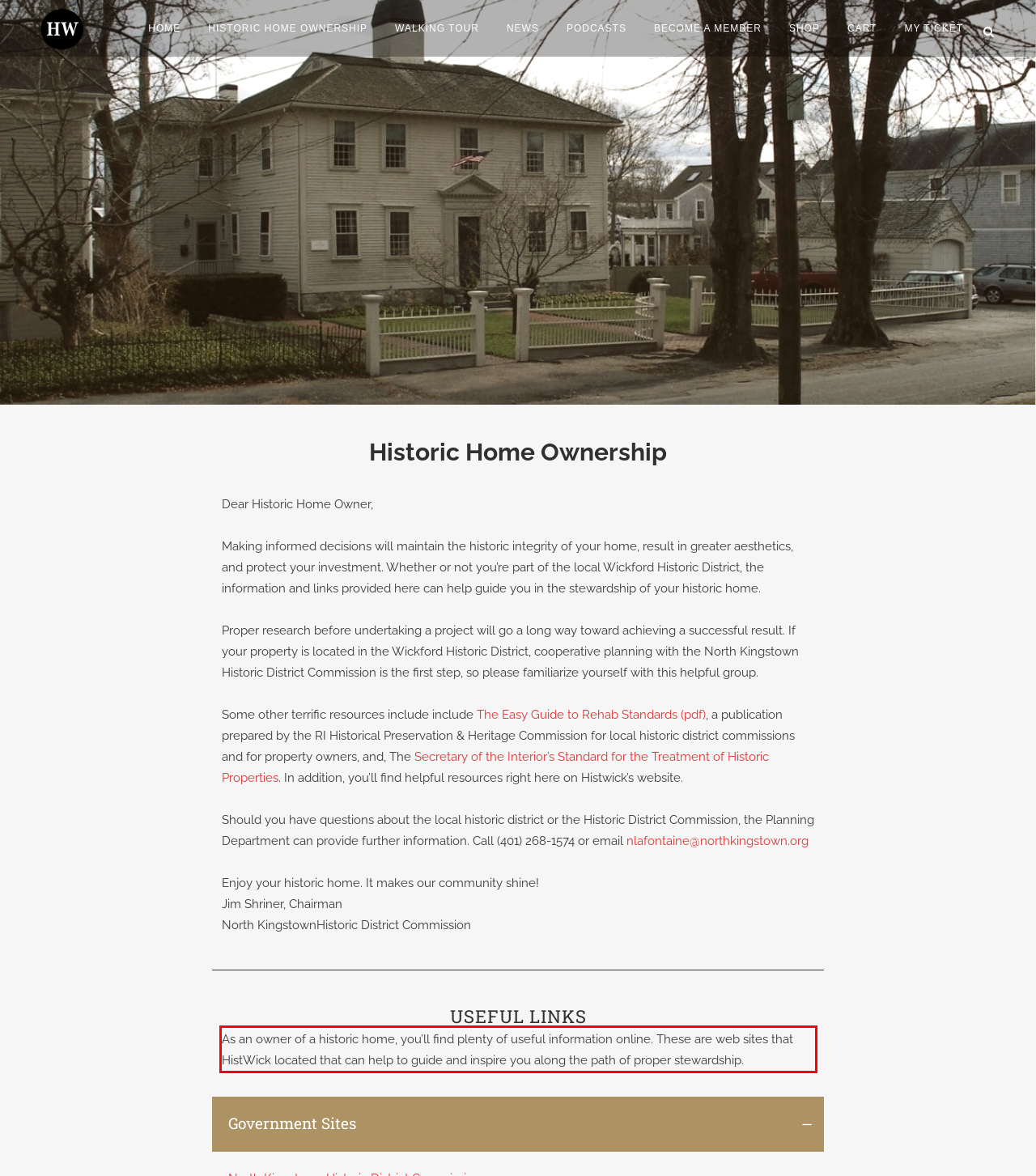Please identify and extract the text content from the UI element encased in a red bounding box on the provided webpage screenshot.

As an owner of a historic home, you’ll find plenty of useful information online. These are web sites that HistWick located that can help to guide and inspire you along the path of proper stewardship.